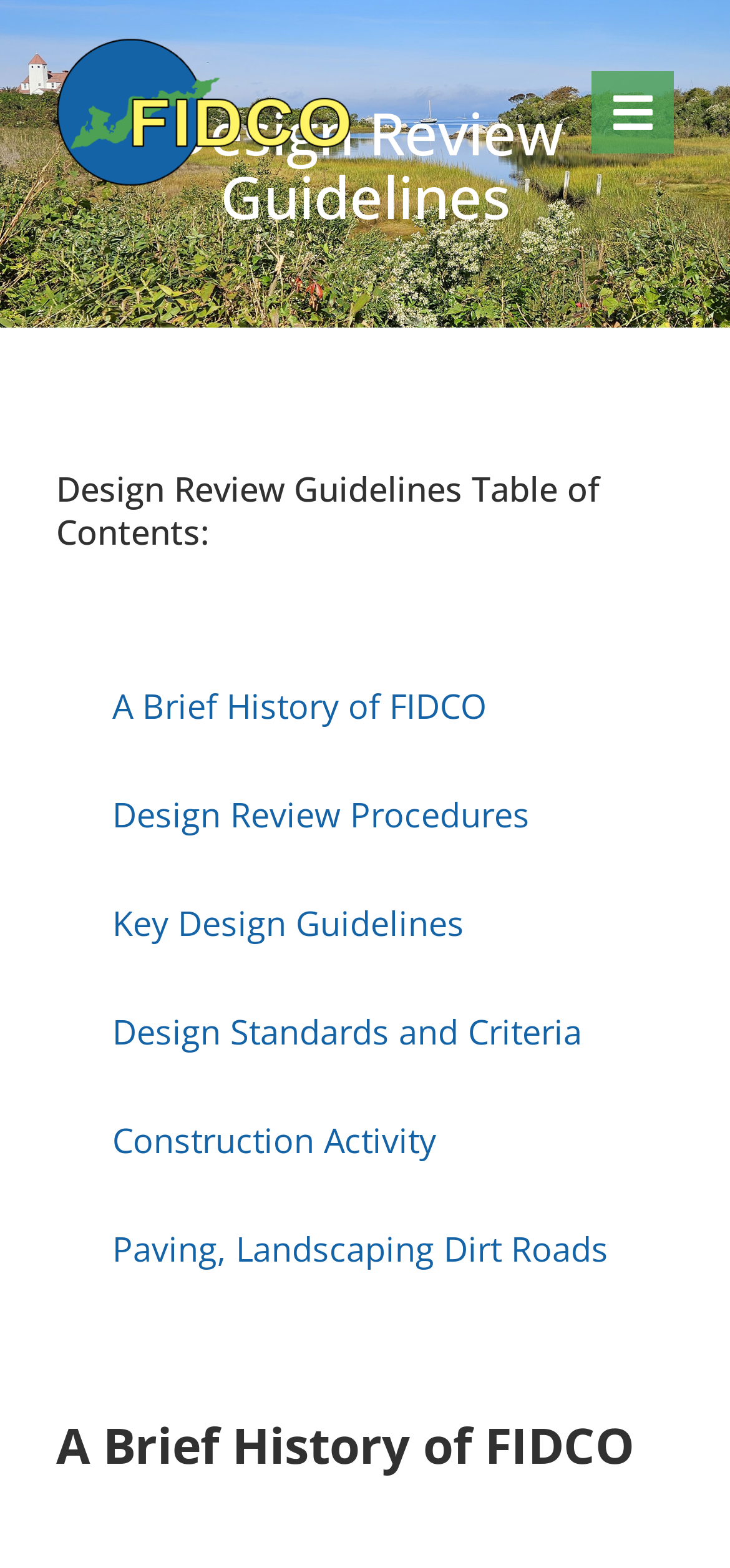Determine the primary headline of the webpage.

Design Review Guidelines